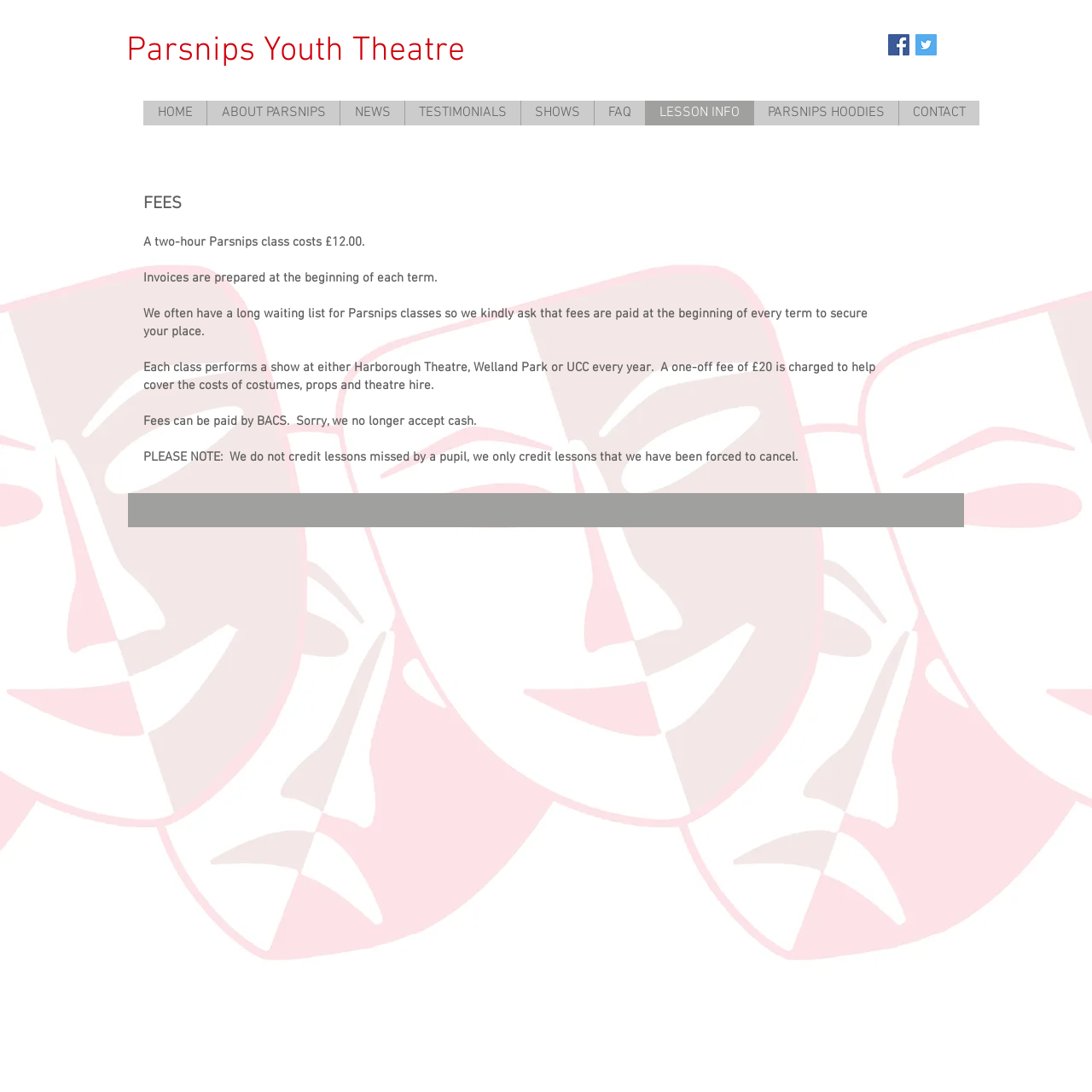Find the bounding box coordinates of the element to click in order to complete this instruction: "Click on Parsnips Youth Theatre logo". The bounding box coordinates must be four float numbers between 0 and 1, denoted as [left, top, right, bottom].

[0.116, 0.028, 0.426, 0.066]